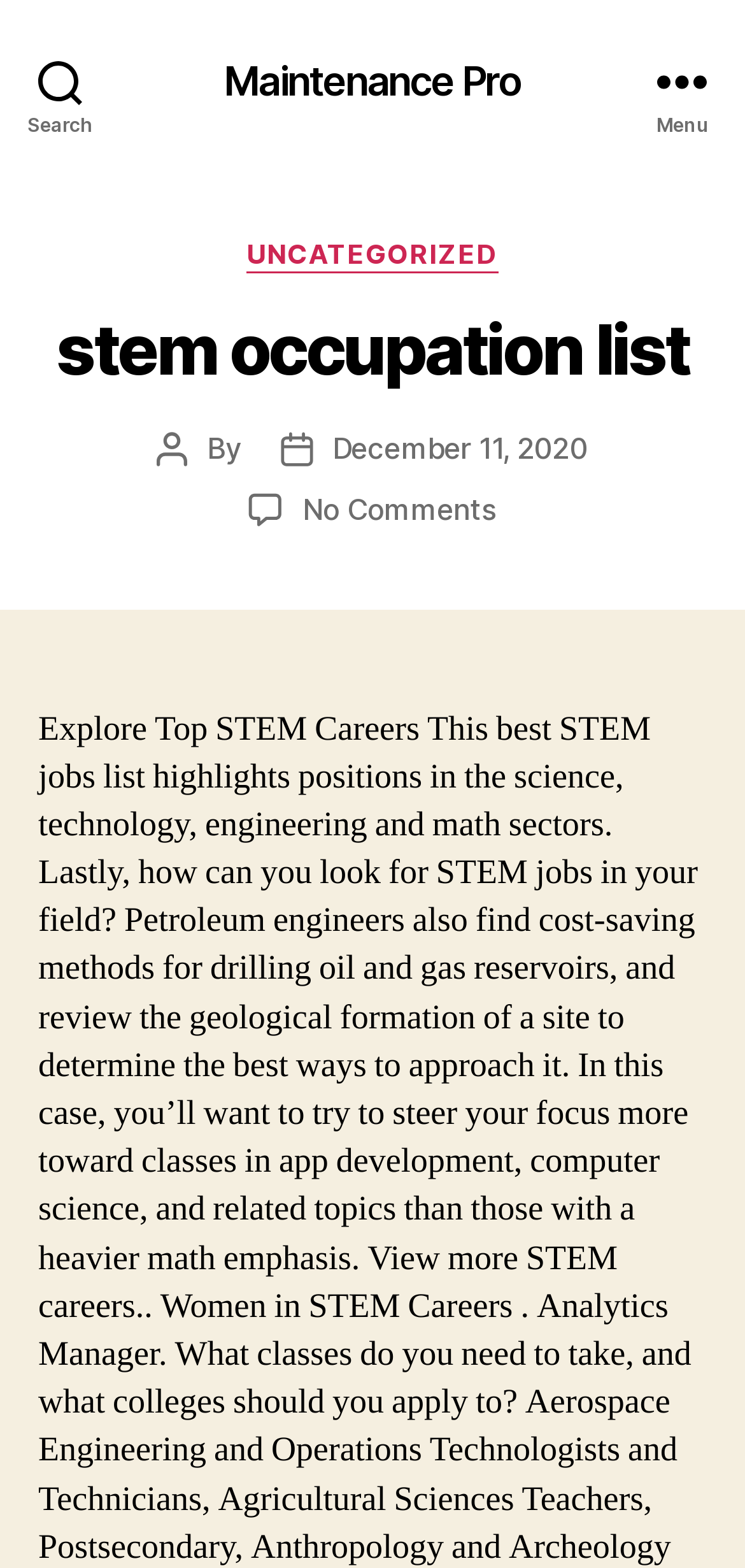Determine the bounding box coordinates of the UI element that matches the following description: "December 11, 2020". The coordinates should be four float numbers between 0 and 1 in the format [left, top, right, bottom].

[0.446, 0.274, 0.789, 0.297]